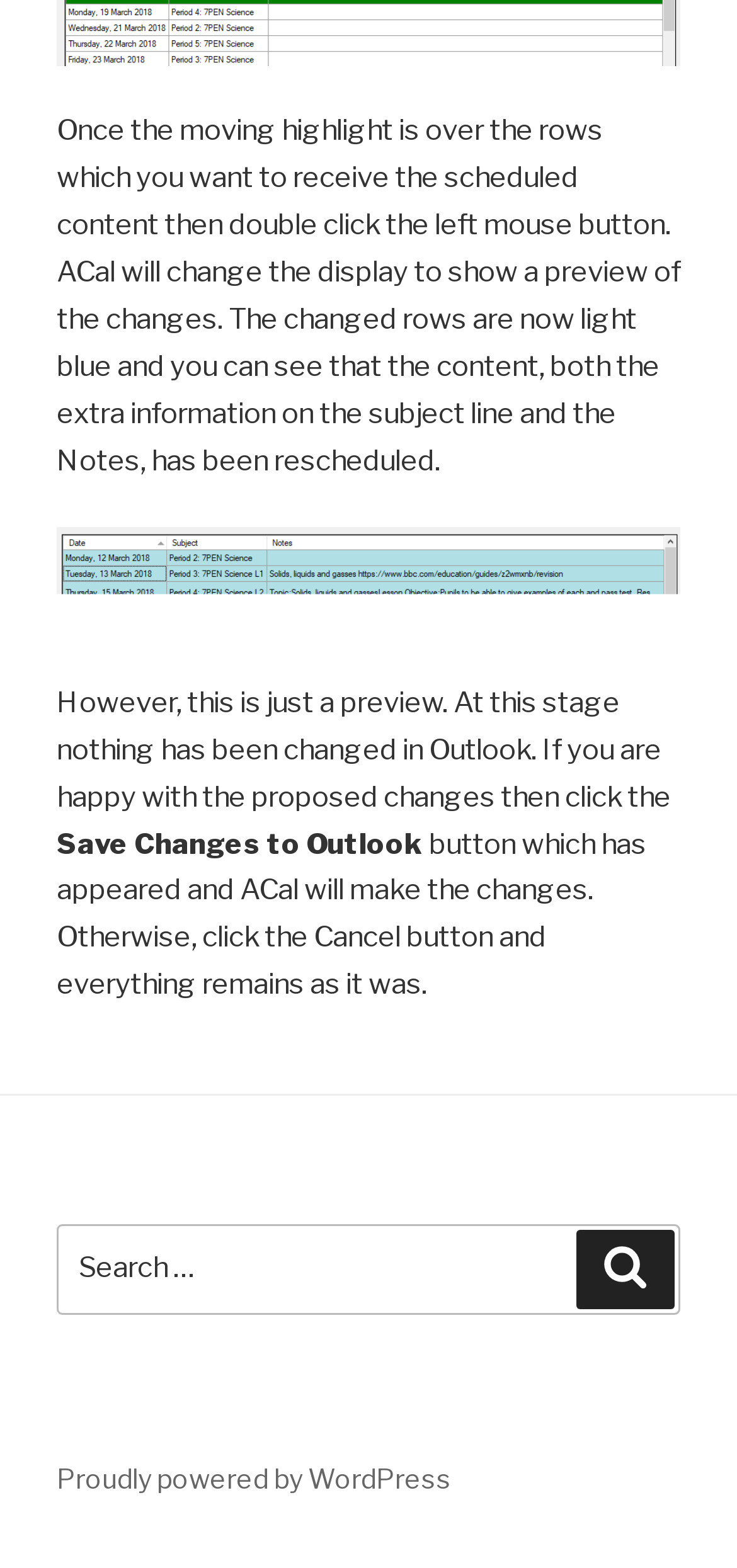What is the current state of the changes made to the scheduled content?
Provide a comprehensive and detailed answer to the question.

The current state of the changes made to the scheduled content is a preview, as indicated by the text 'However, this is just a preview. At this stage nothing has been changed in Outlook.' This suggests that the changes are not yet applied, but are being displayed for the user to review.